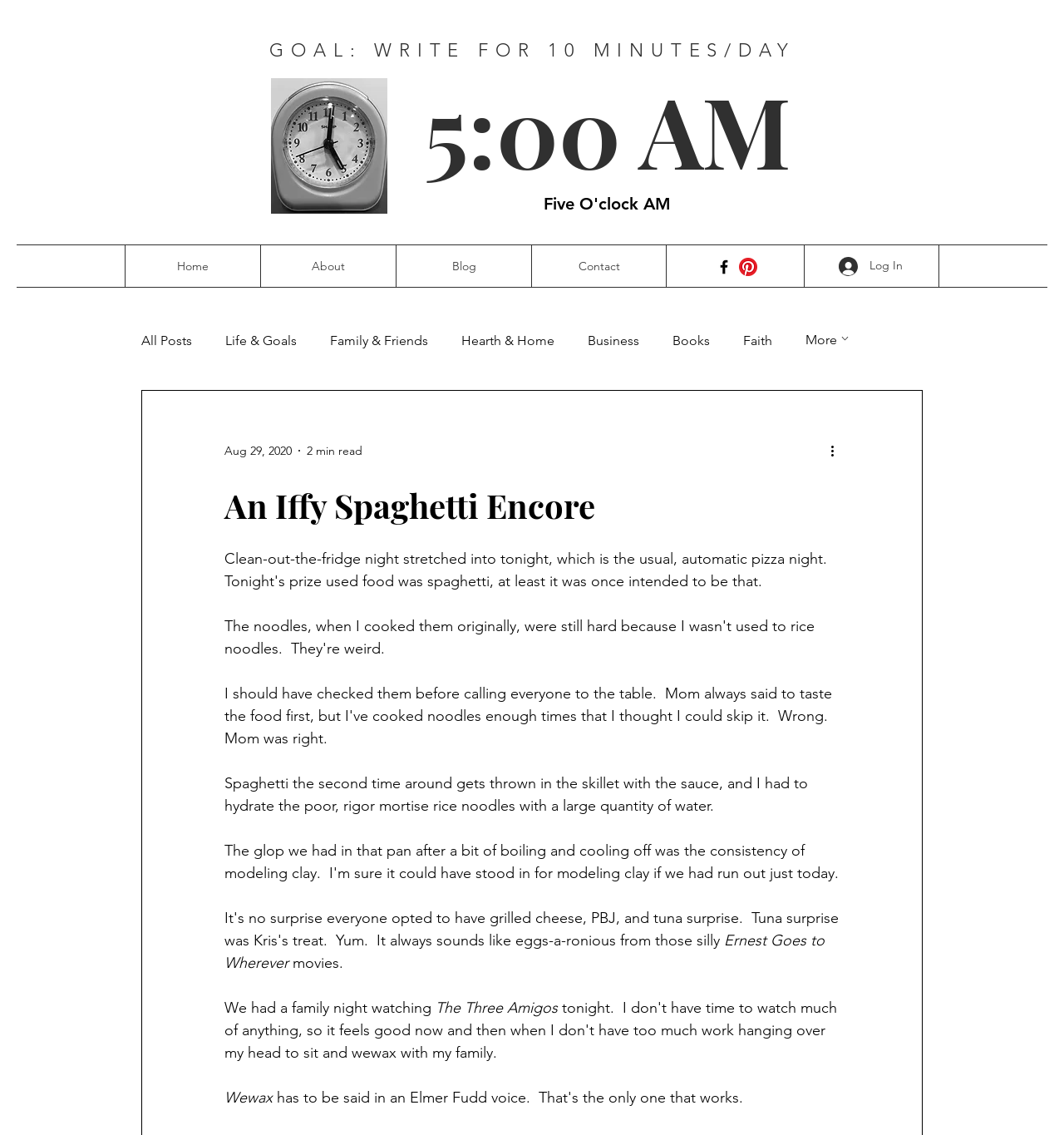Explain the contents of the webpage comprehensively.

This webpage appears to be a personal blog post titled "An Iffy Spaghetti Encore". At the top, there is a goal statement "WRITE FOR 10 MINUTES/DAY" and an image, likely a personal photo. Below this, the current time "5:00 AM" is displayed, followed by a heading "Five O'clock AM". 

On the right side, there is a login button with a small icon, and a navigation menu labeled "Site" with links to "Home", "About", "Blog", and "Contact". 

Further down, there is a social bar with links to Facebook and Pinterest, each accompanied by their respective icons. 

The main content of the blog post begins with a heading "An Iffy Spaghetti Encore", followed by a block of text describing a personal experience with cooking spaghetti. The text is divided into several paragraphs, with mentions of movies, including "Ernest Goes to Wherever" and "The Three Amigos". 

On the left side, there is a navigation menu labeled "blog" with links to various categories, including "All Posts", "Life & Goals", "Family & Friends", and others. Below this, there is a generic label "Aug 29, 2020" indicating the post date, and "2 min read" suggesting the estimated reading time. 

At the bottom, there is a button labeled "More actions" with an icon, and another generic label "More" with an icon, which may lead to additional content or options.